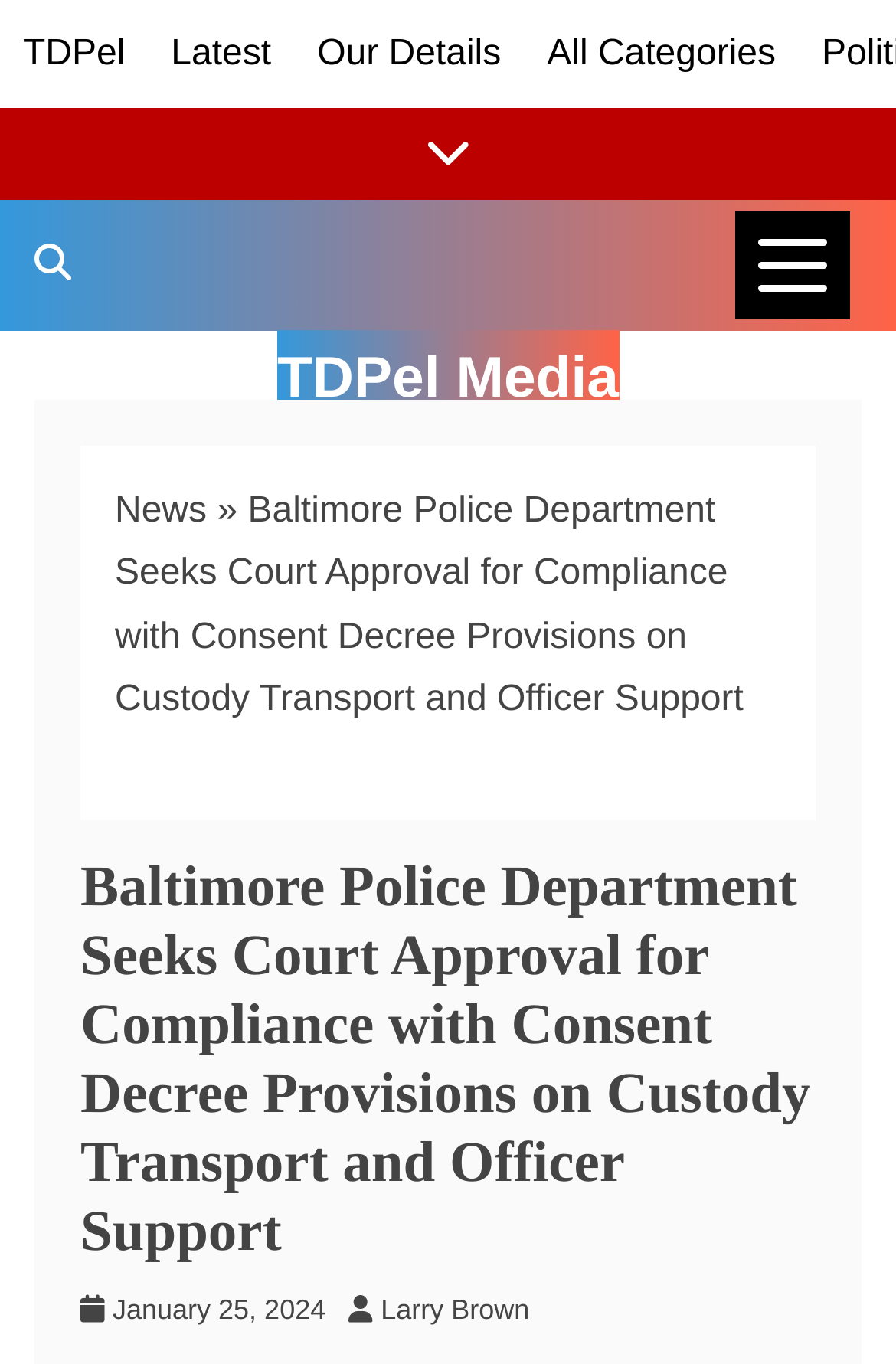Identify the bounding box coordinates of the region that should be clicked to execute the following instruction: "Search TDPel Media".

[0.0, 0.147, 0.118, 0.243]